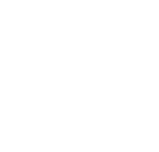Where is the book light especially recommended for use?
We need a detailed and meticulous answer to the question.

The caption specifically recommends the book light for book lovers who enjoy reading in bed or in low-light conditions, indicating that it is designed for use in these settings.